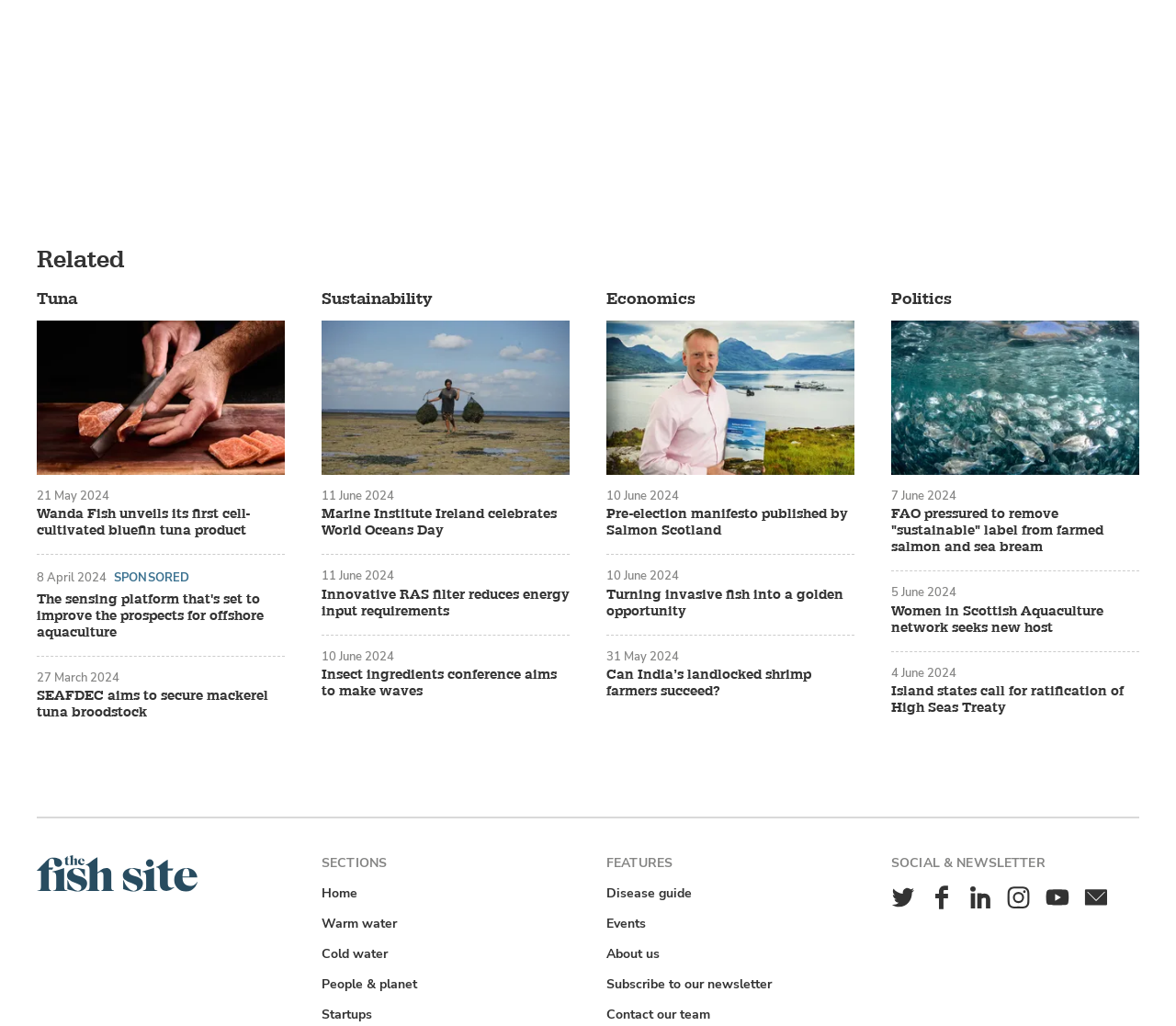Identify the bounding box coordinates of the section that should be clicked to achieve the task described: "Go to the 'Home' page".

[0.27, 0.861, 0.307, 0.88]